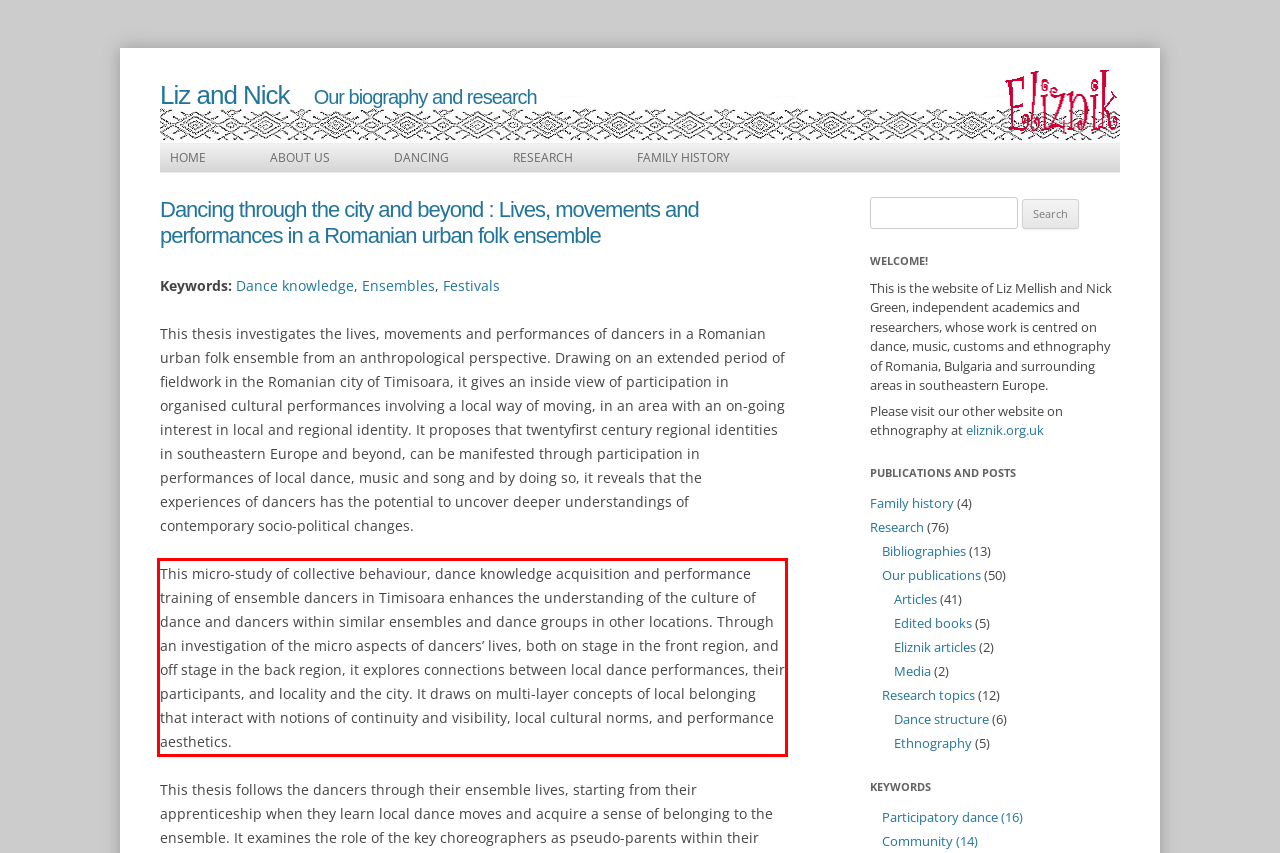Please identify and extract the text content from the UI element encased in a red bounding box on the provided webpage screenshot.

This micro-study of collective behaviour, dance knowledge acquisition and performance training of ensemble dancers in Timisoara enhances the understanding of the culture of dance and dancers within similar ensembles and dance groups in other locations. Through an investigation of the micro aspects of dancers’ lives, both on stage in the front region, and off stage in the back region, it explores connections between local dance performances, their participants, and locality and the city. It draws on multi-layer concepts of local belonging that interact with notions of continuity and visibility, local cultural norms, and performance aesthetics.